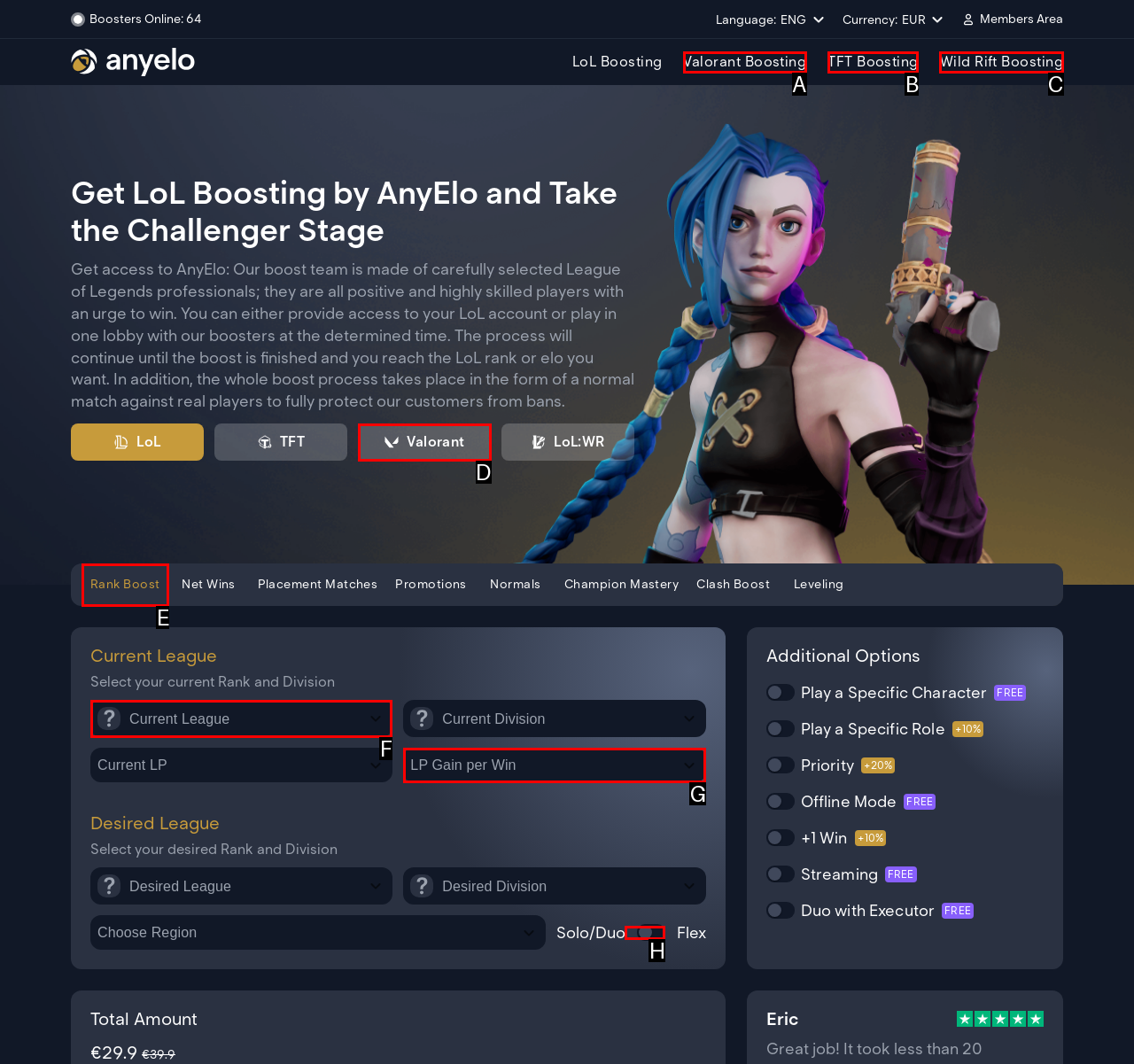Given the task: Select the current league, tell me which HTML element to click on.
Answer with the letter of the correct option from the given choices.

F